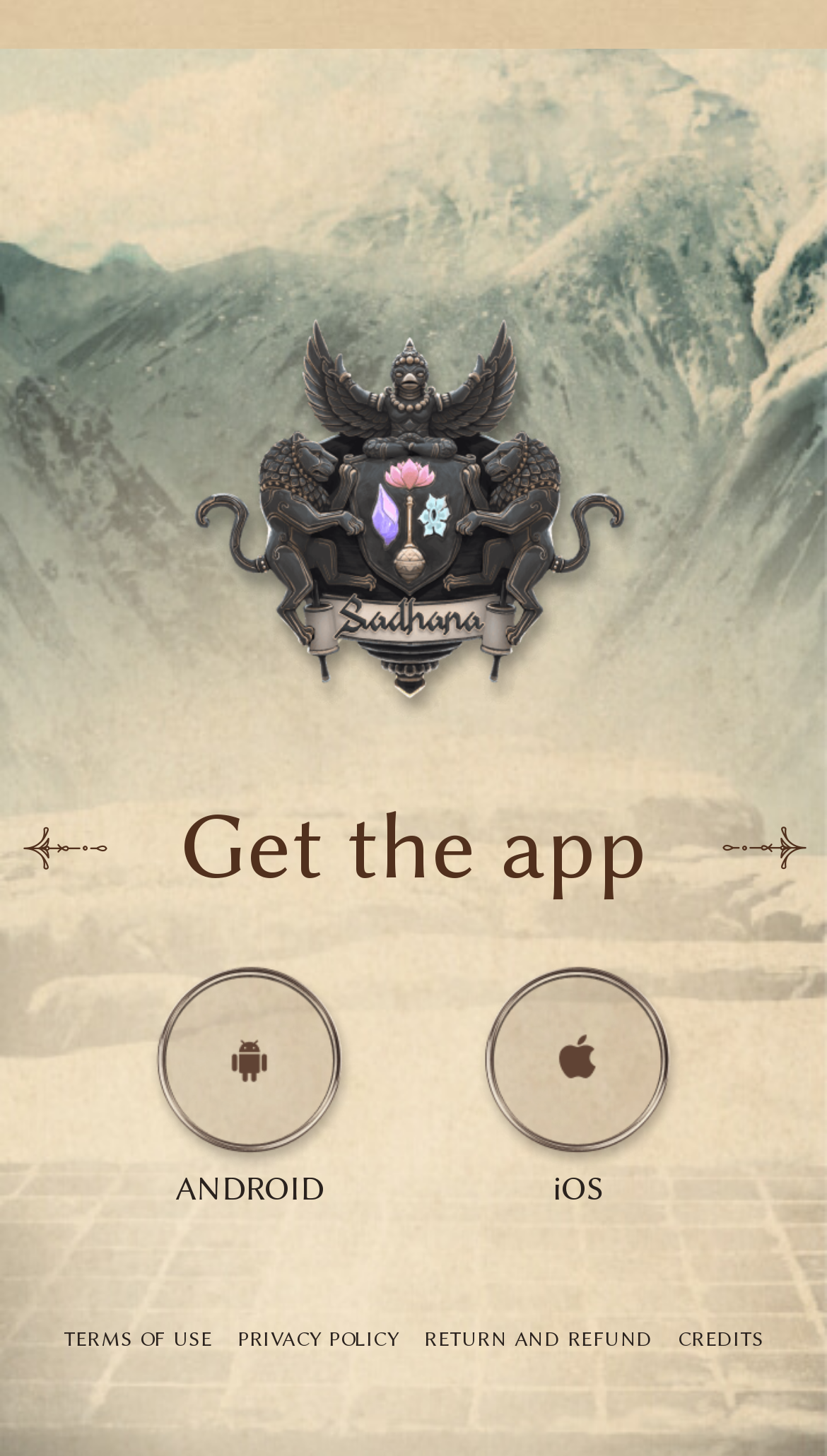Respond to the question below with a single word or phrase:
How many links are at the bottom of the webpage?

4